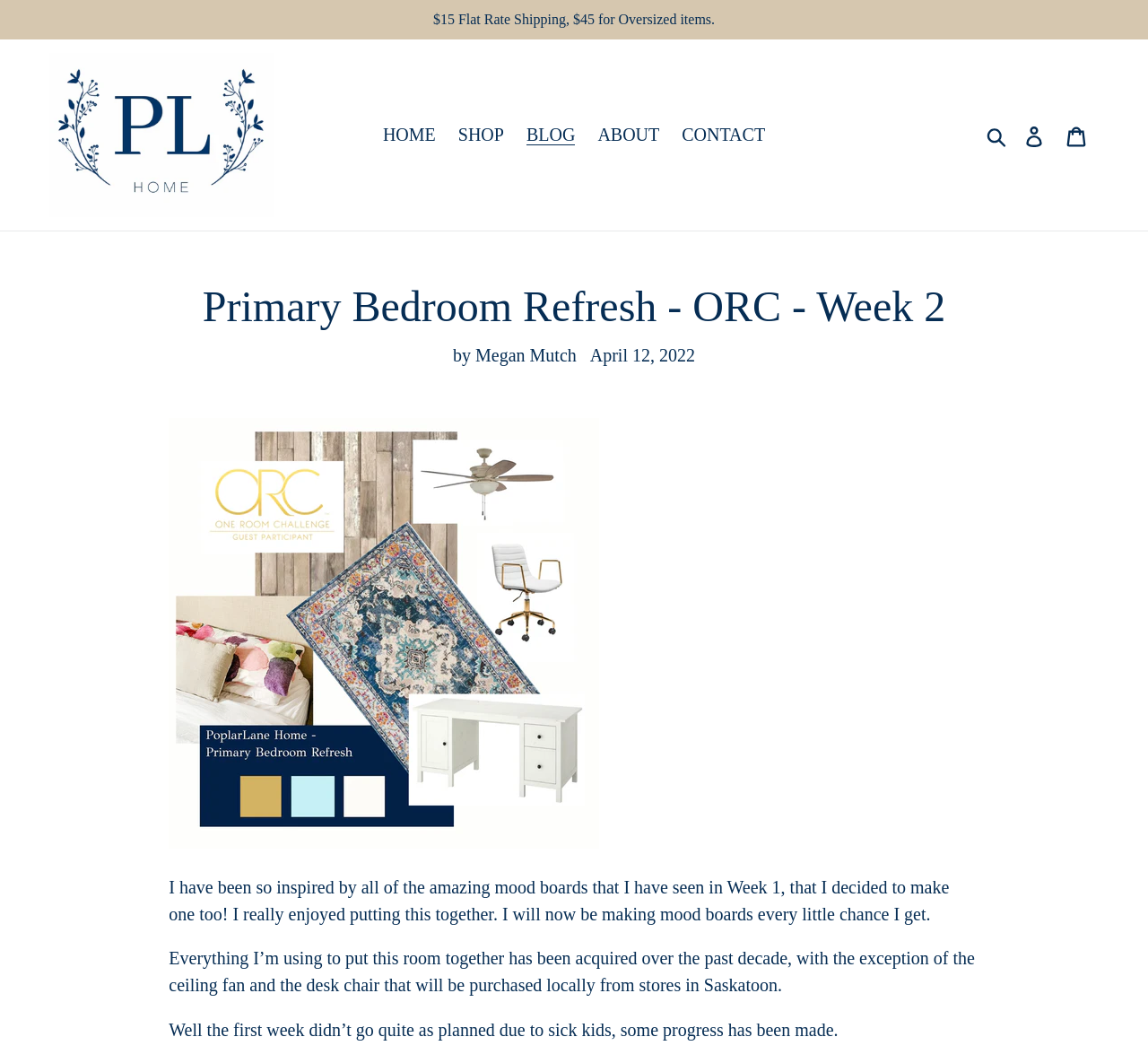Given the element description Search, identify the bounding box coordinates for the UI element on the webpage screenshot. The format should be (top-left x, top-left y, bottom-right x, bottom-right y), with values between 0 and 1.

[0.855, 0.113, 0.884, 0.14]